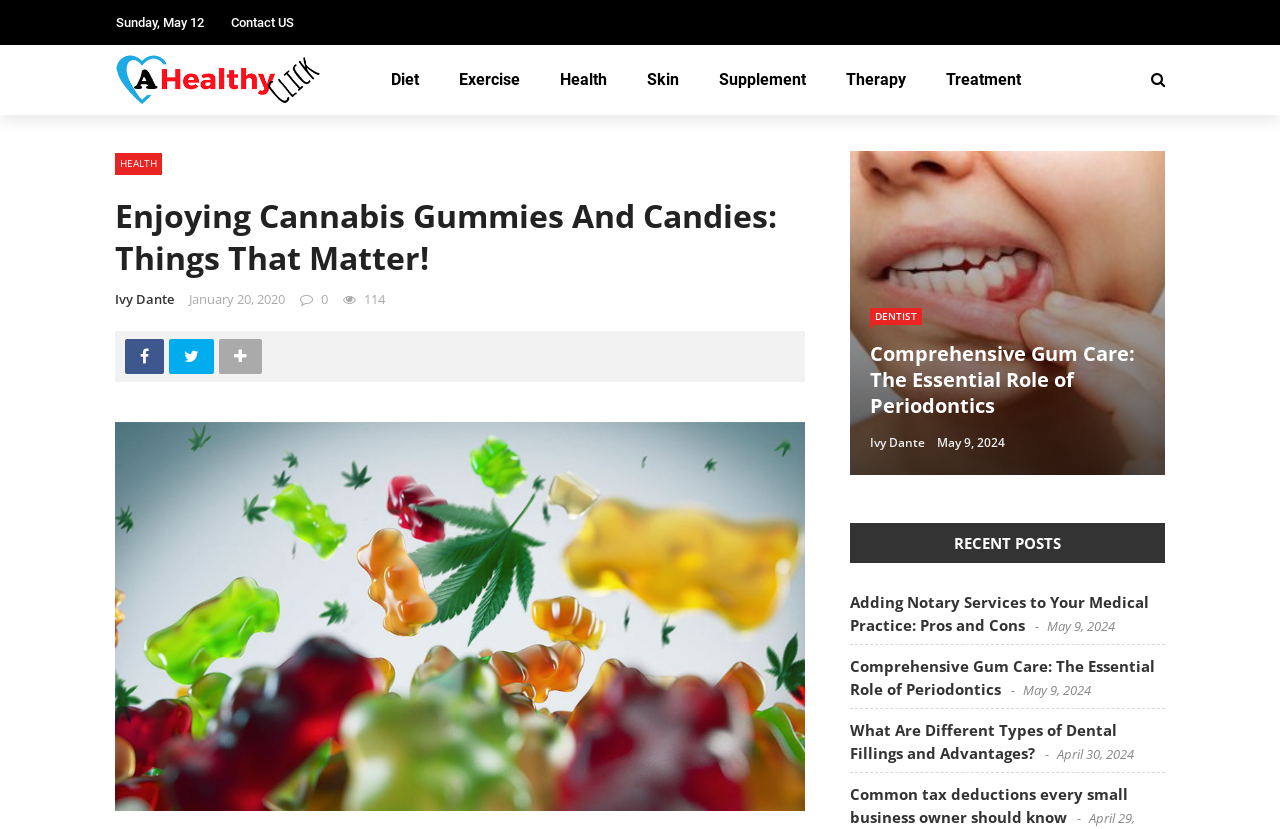Find the bounding box coordinates of the clickable area that will achieve the following instruction: "Go to the 'HEALTH' category".

[0.09, 0.185, 0.127, 0.211]